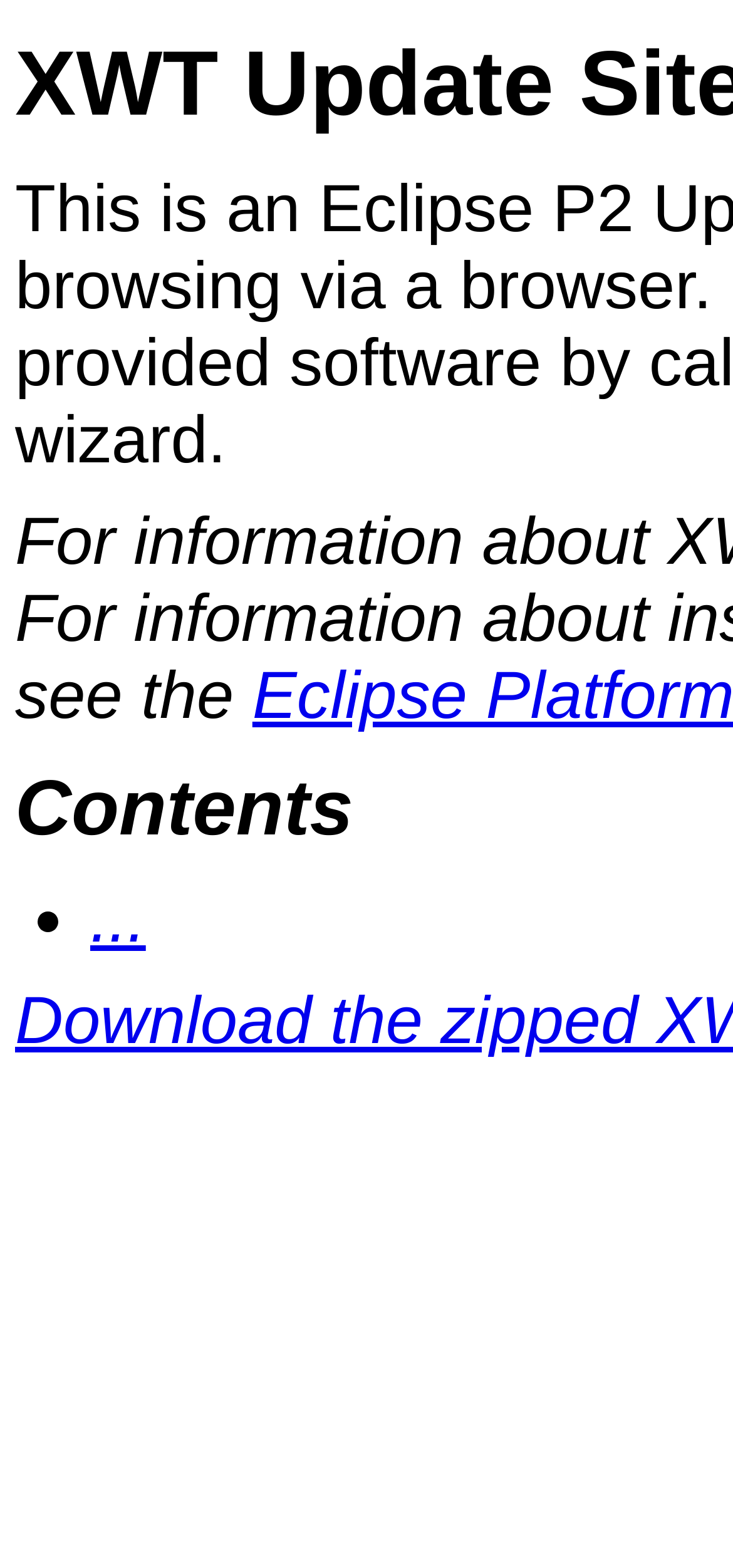Please find the top heading of the webpage and generate its text.

XWT Update Site (Incubation)